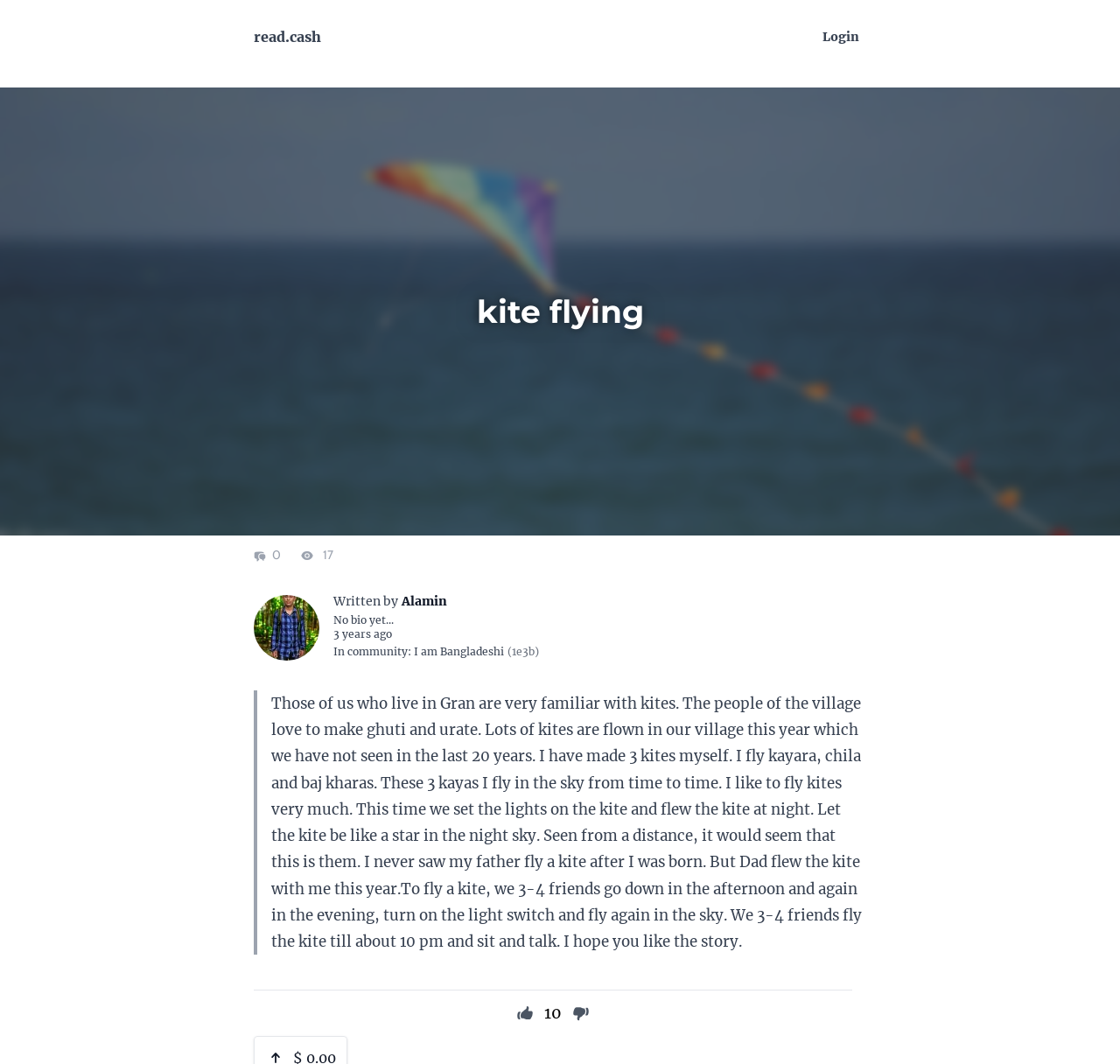Identify the bounding box coordinates for the region to click in order to carry out this instruction: "View the community page". Provide the coordinates using four float numbers between 0 and 1, formatted as [left, top, right, bottom].

[0.31, 0.606, 0.364, 0.618]